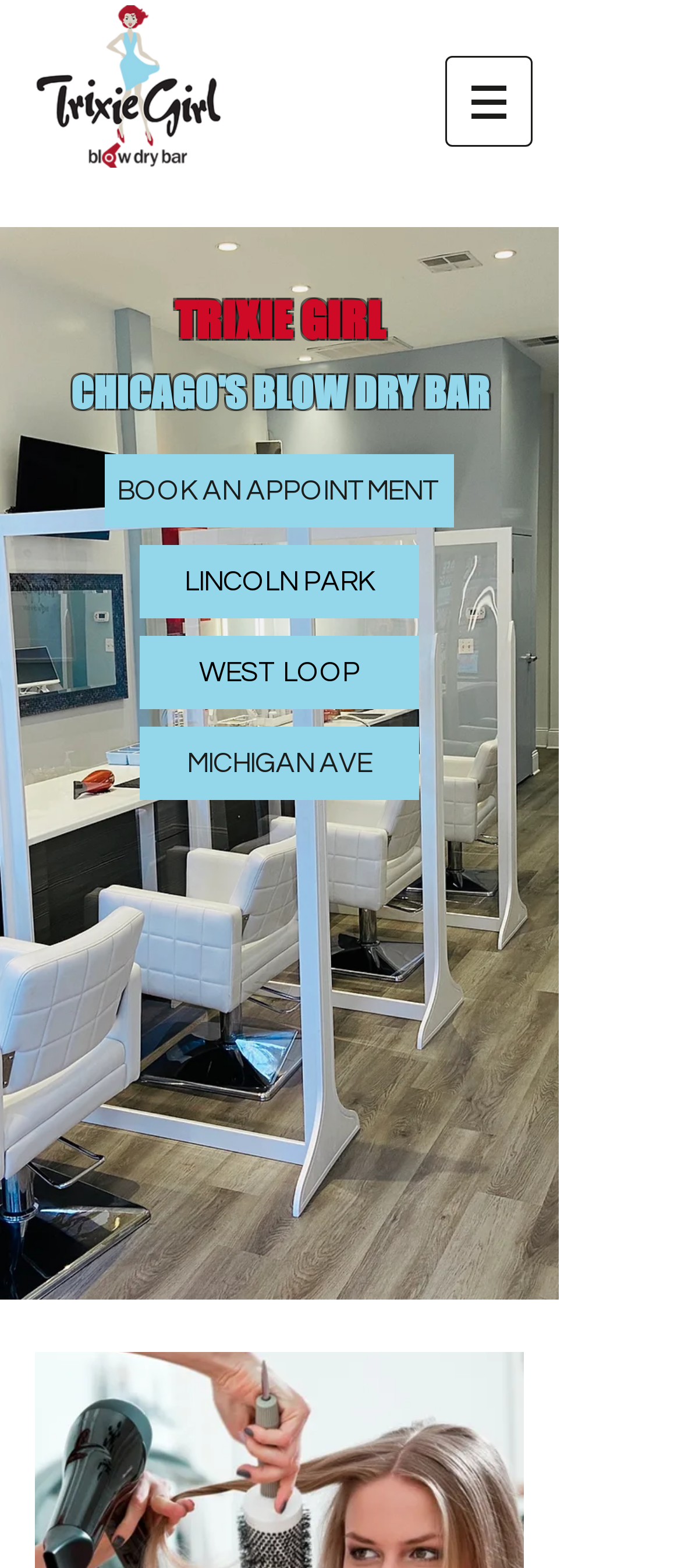From the details in the image, provide a thorough response to the question: What is the main service offered by Trixie Girl Blow Dry Bar?

The webpage is titled 'Chicago's Blow Dry Bar' and has a heading 'CHICAGO'S BLOW DRY BAR', which suggests that the main service offered is blowouts.